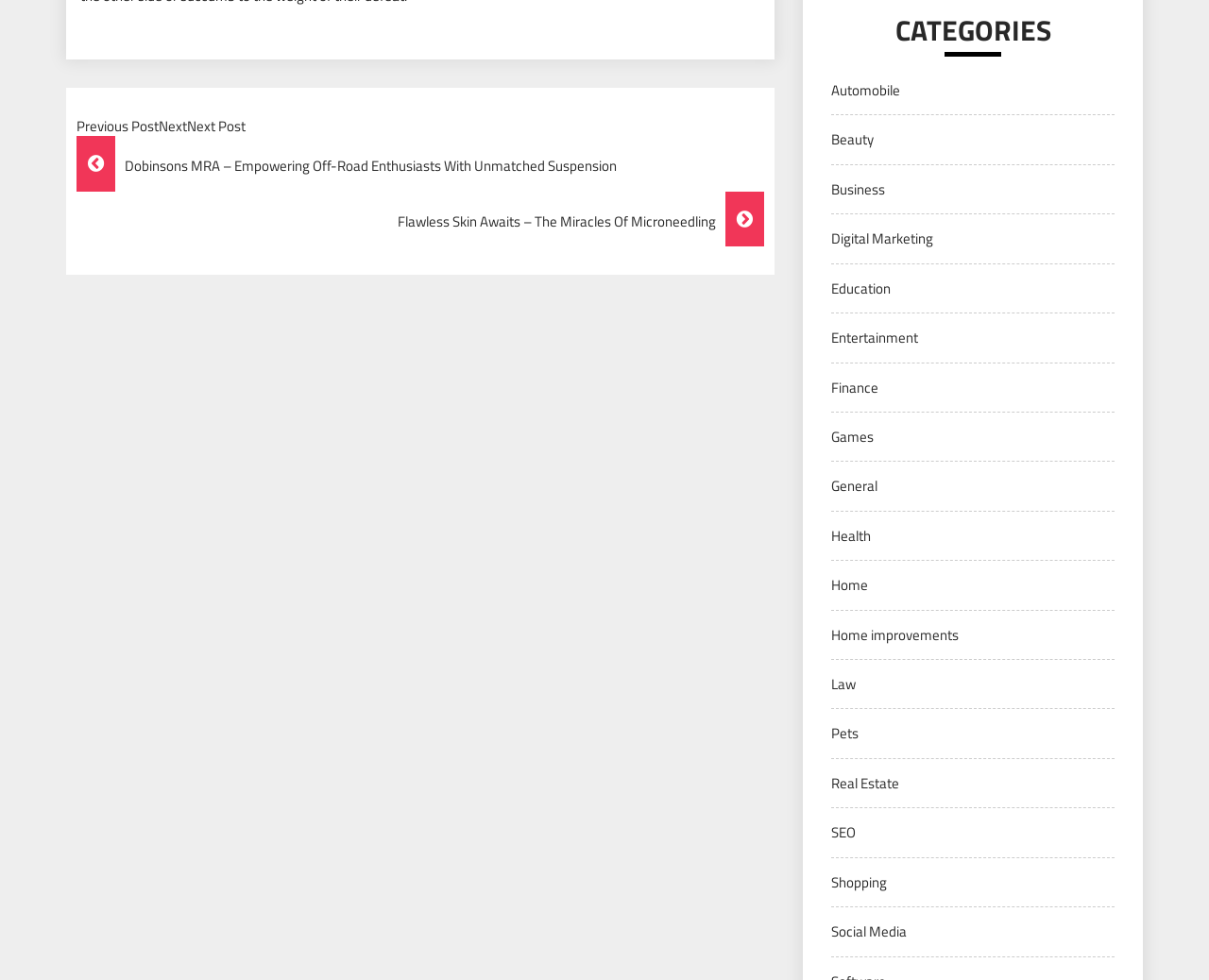Find the bounding box coordinates for the UI element whose description is: "Home improvements". The coordinates should be four float numbers between 0 and 1, in the format [left, top, right, bottom].

[0.688, 0.636, 0.793, 0.659]